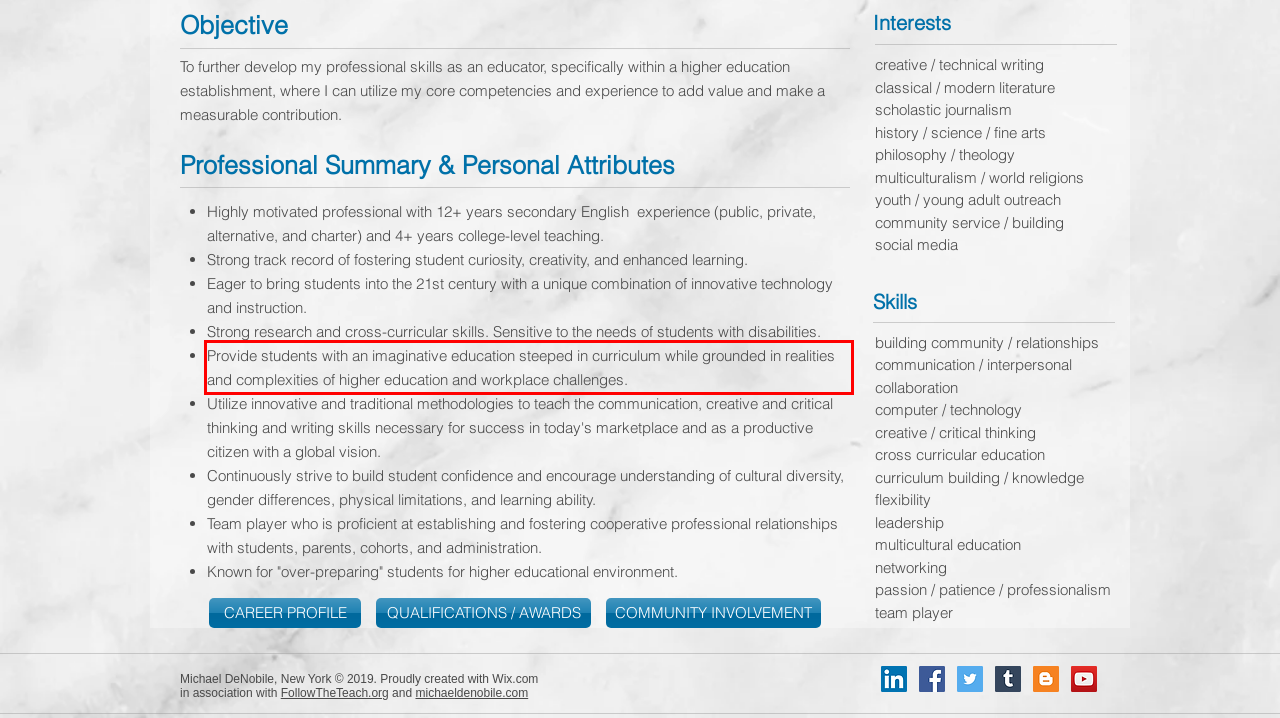You have a screenshot of a webpage with a UI element highlighted by a red bounding box. Use OCR to obtain the text within this highlighted area.

Provide students with an imaginative education steeped in curriculum while grounded in realities and complexities of higher education and workplace challenges.